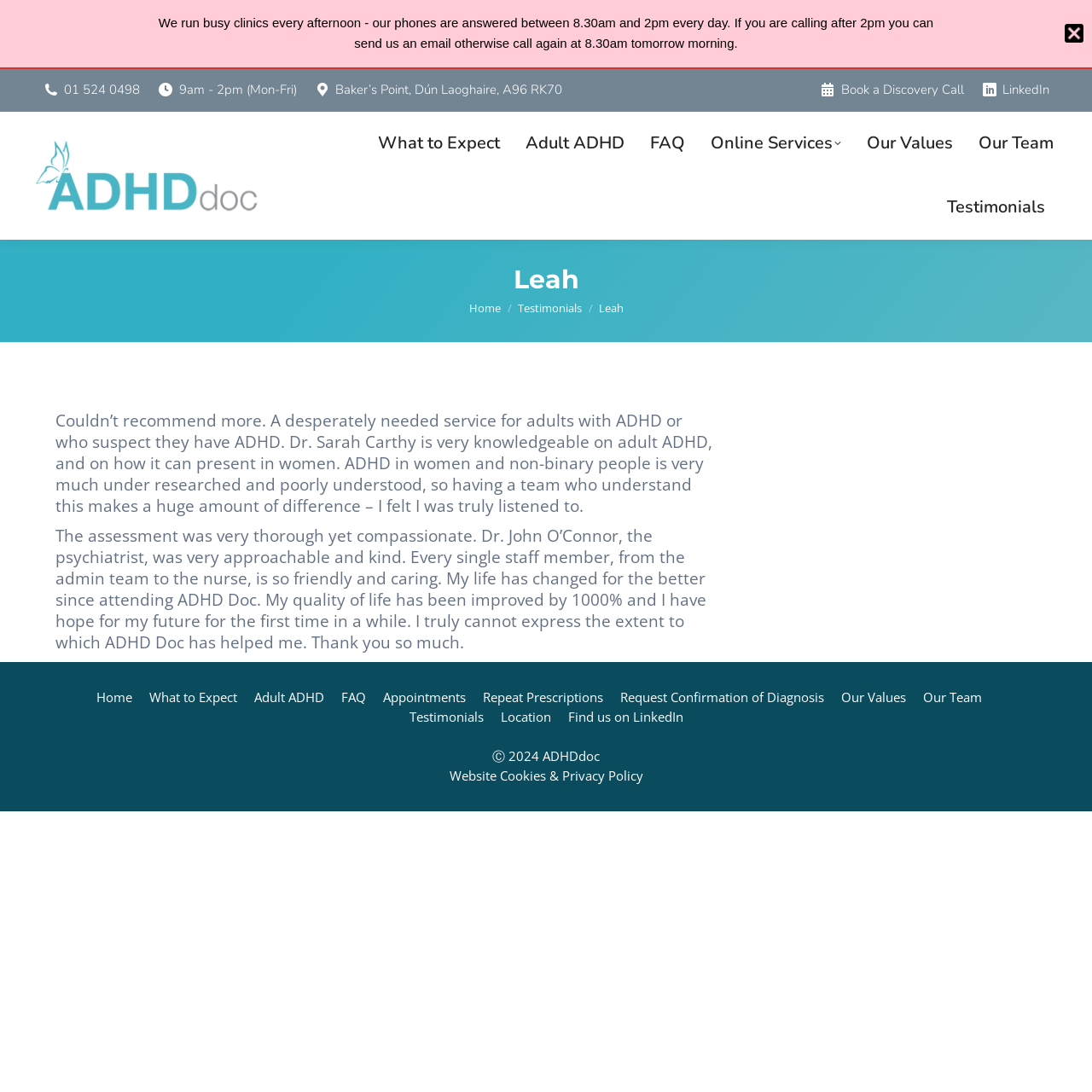Determine the bounding box coordinates of the clickable element necessary to fulfill the instruction: "Check the 'Testimonials' section". Provide the coordinates as four float numbers within the 0 to 1 range, i.e., [left, top, right, bottom].

[0.863, 0.161, 0.961, 0.219]